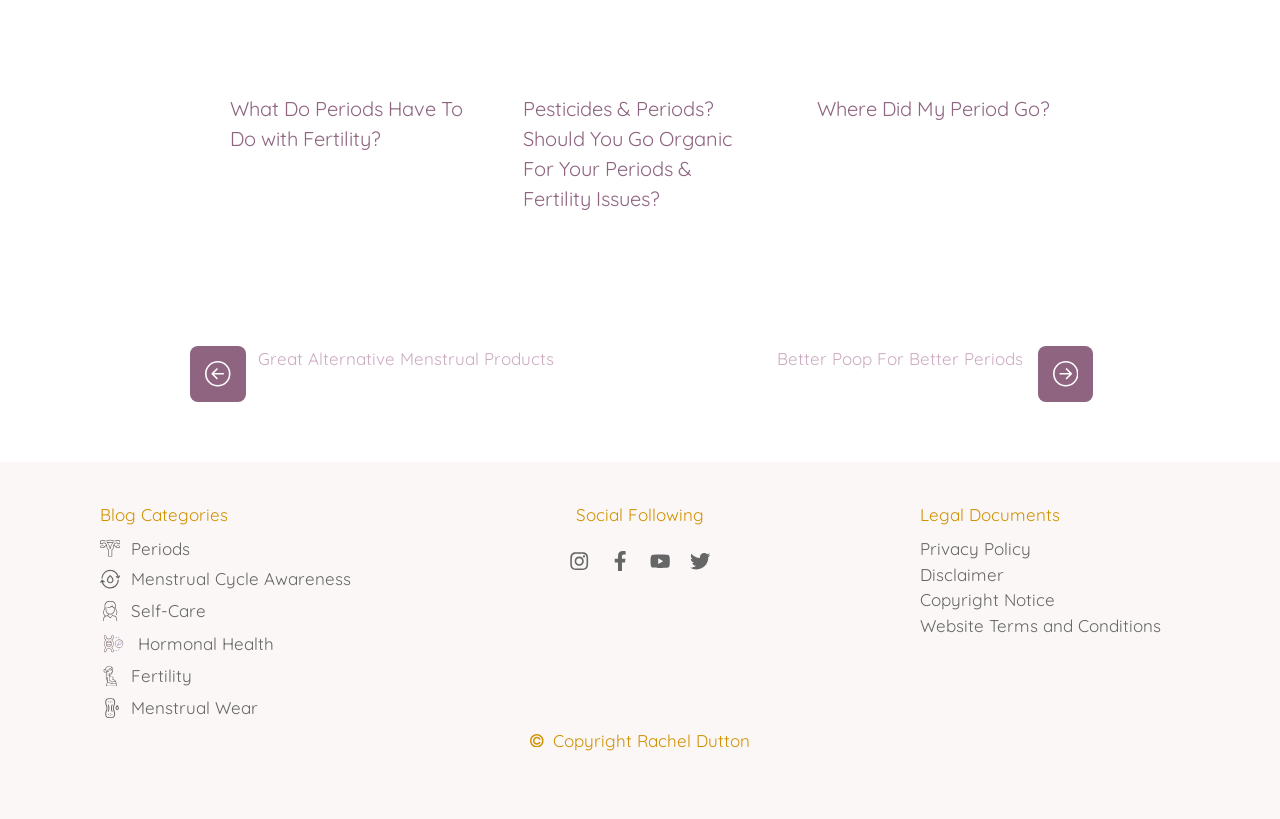What is the topic of the third link under 'Blog Categories'?
Ensure your answer is thorough and detailed.

I determined the topic of the third link by looking at the links under the 'Blog Categories' section and reading the text of the third link, which is 'Self-Care'.